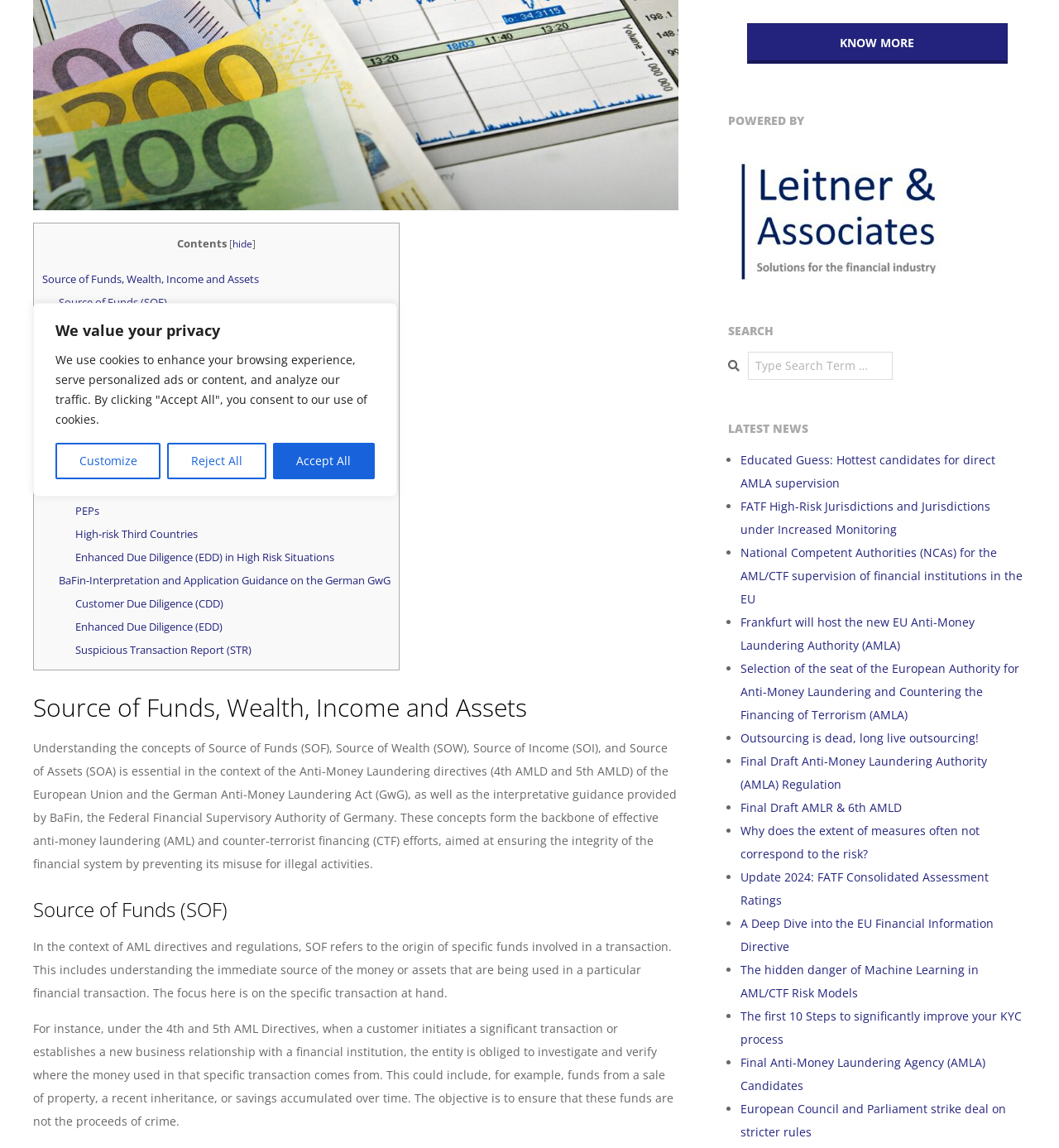Find the bounding box coordinates corresponding to the UI element with the description: "parent_node: EMAIL: INFO@LUISADIAZ.COM". The coordinates should be formatted as [left, top, right, bottom], with values as floats between 0 and 1.

None